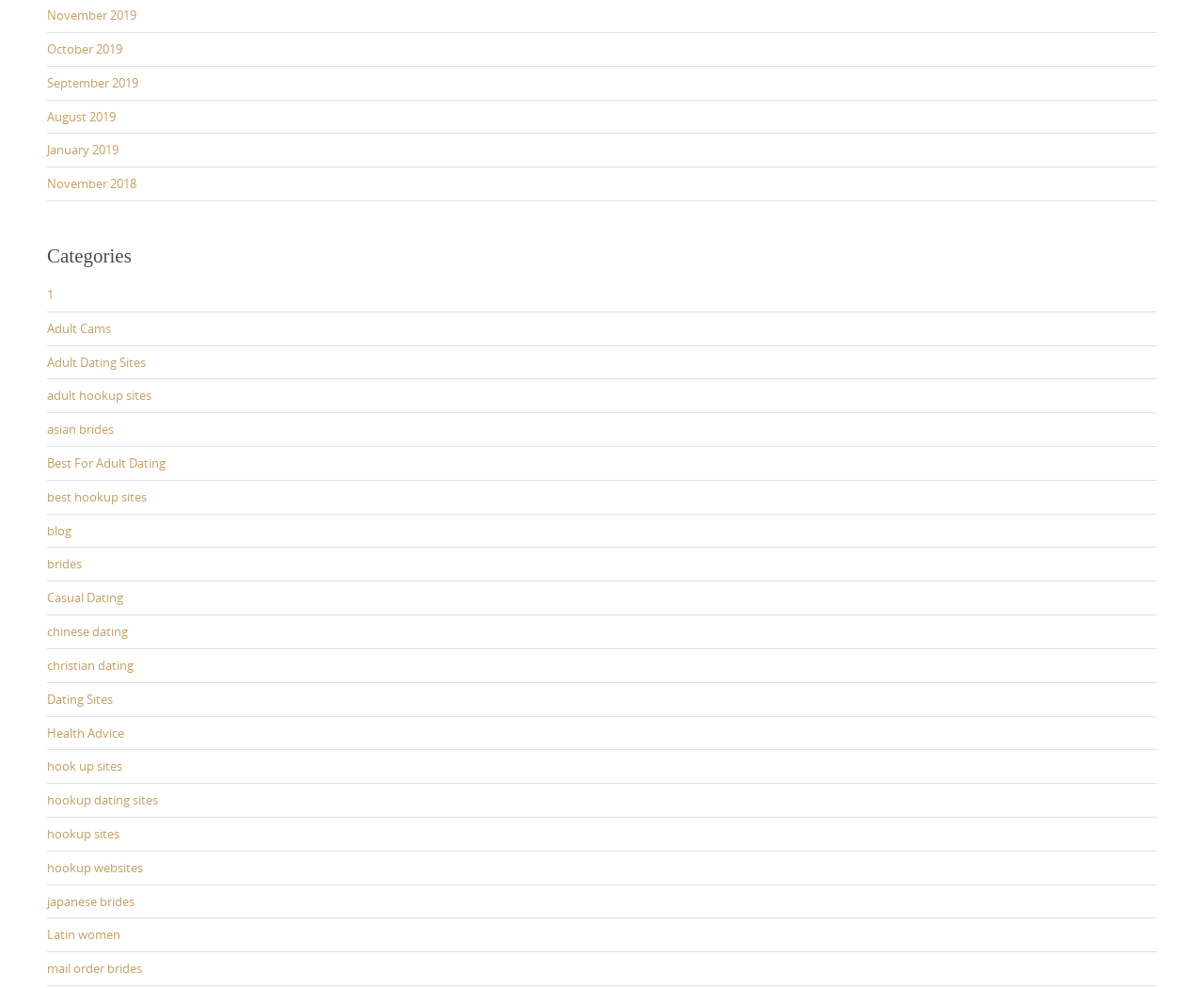Find and indicate the bounding box coordinates of the region you should select to follow the given instruction: "Read blog posts".

[0.039, 0.528, 0.059, 0.545]